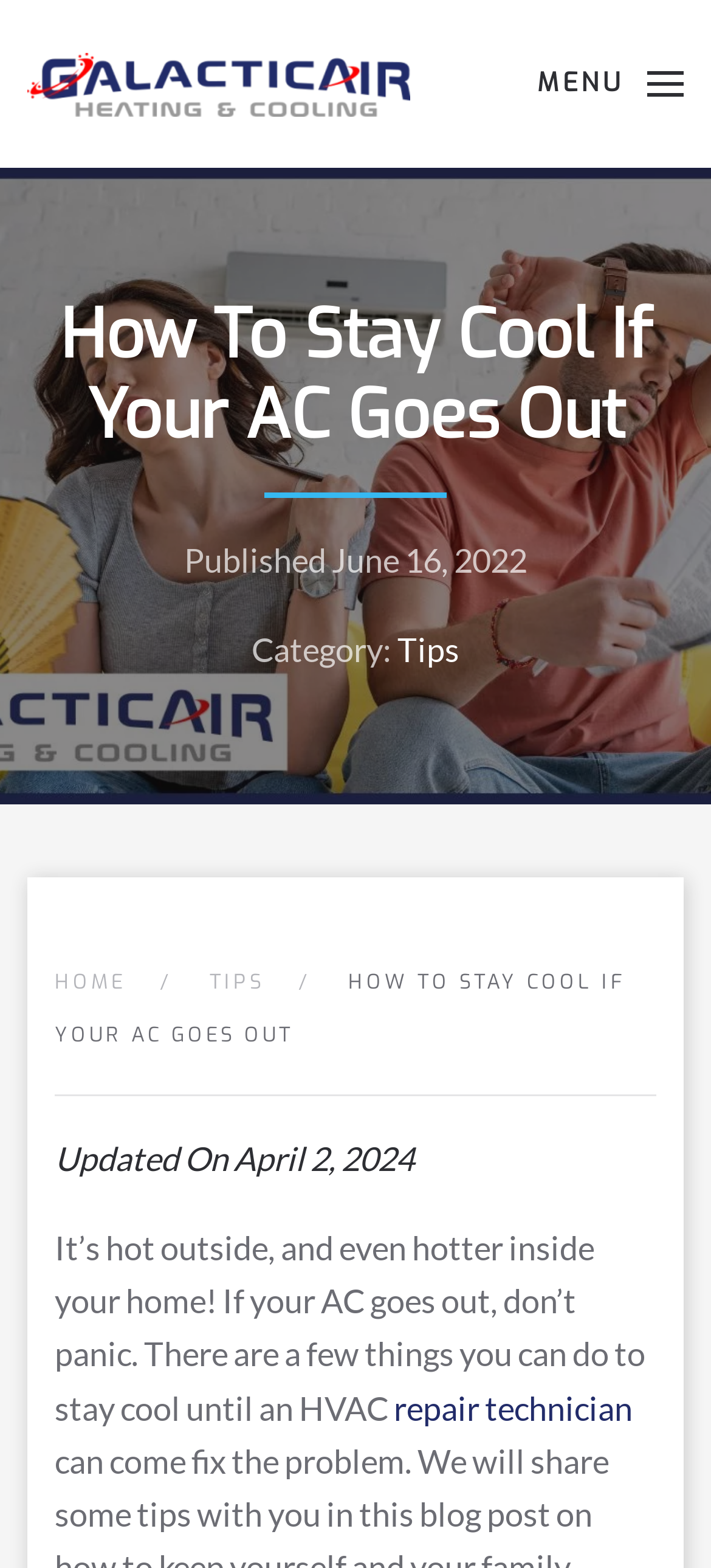Identify the bounding box coordinates for the UI element described as follows: "Skip to main content". Ensure the coordinates are four float numbers between 0 and 1, formatted as [left, top, right, bottom].

[0.09, 0.043, 0.5, 0.069]